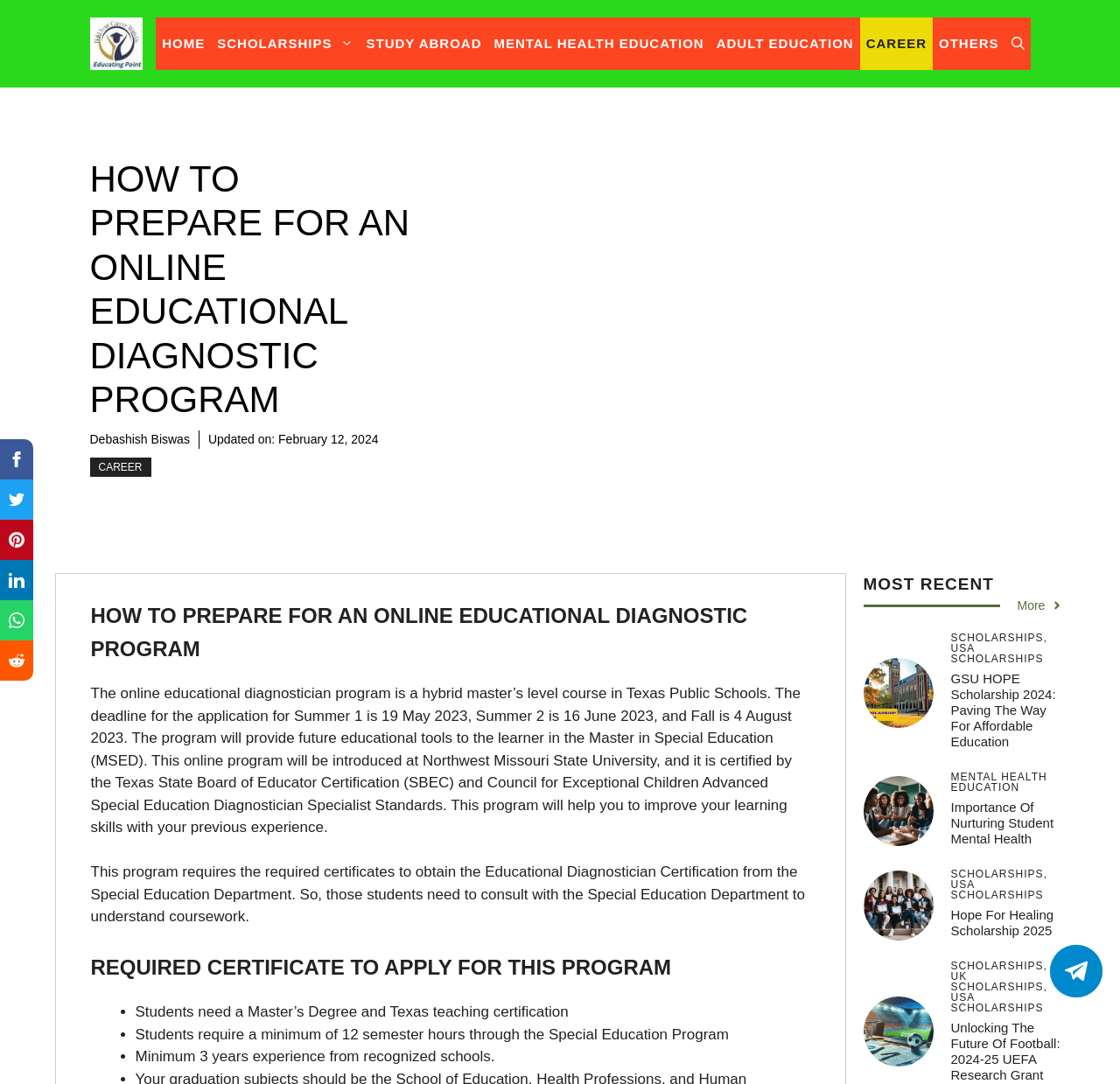Please find the bounding box coordinates of the element that must be clicked to perform the given instruction: "Click the 'HOME' link". The coordinates should be four float numbers from 0 to 1, i.e., [left, top, right, bottom].

[0.139, 0.016, 0.189, 0.065]